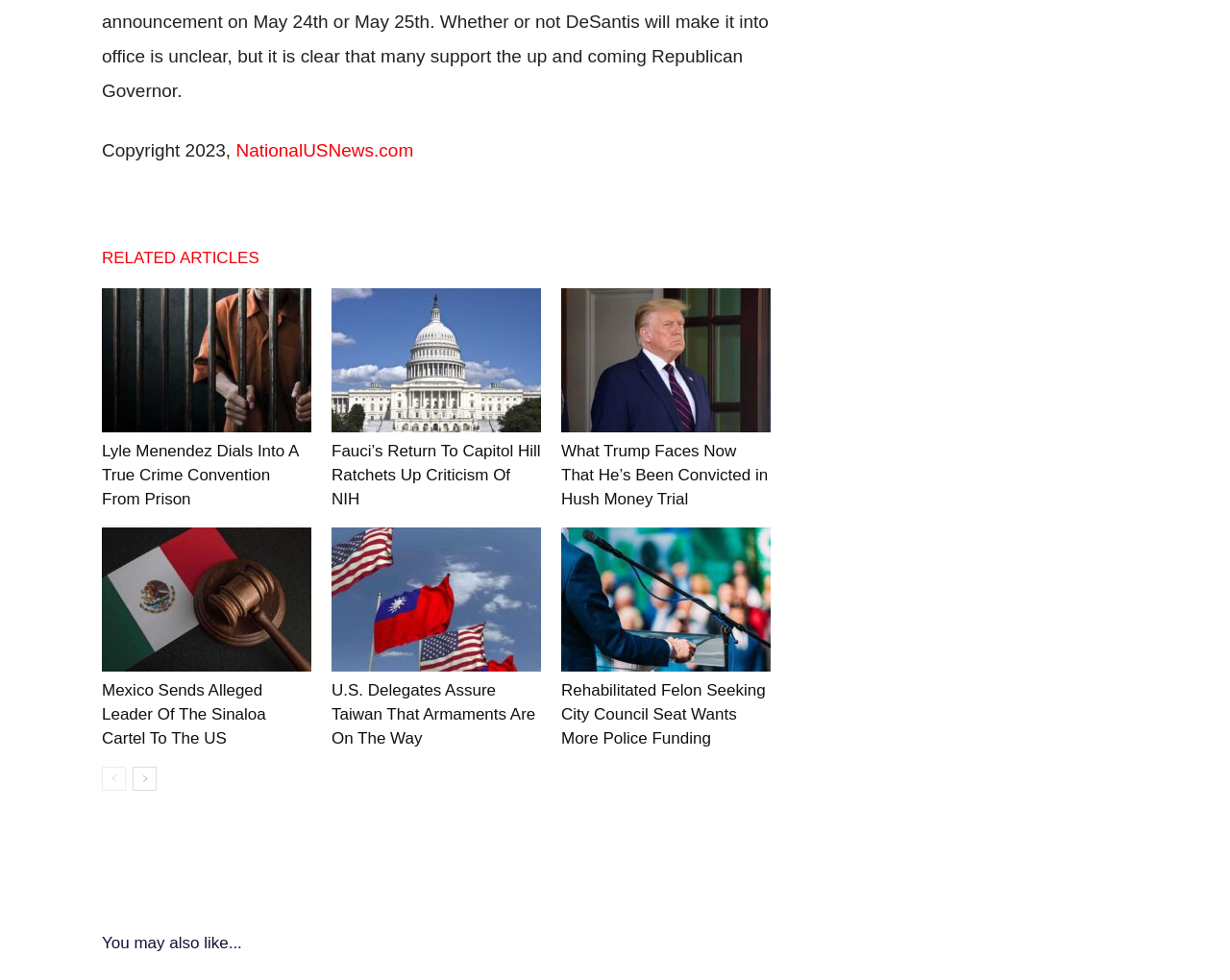Determine the bounding box coordinates for the UI element described. Format the coordinates as (top-left x, top-left y, bottom-right x, bottom-right y) and ensure all values are between 0 and 1. Element description: RELATED ARTICLES

[0.083, 0.248, 0.226, 0.278]